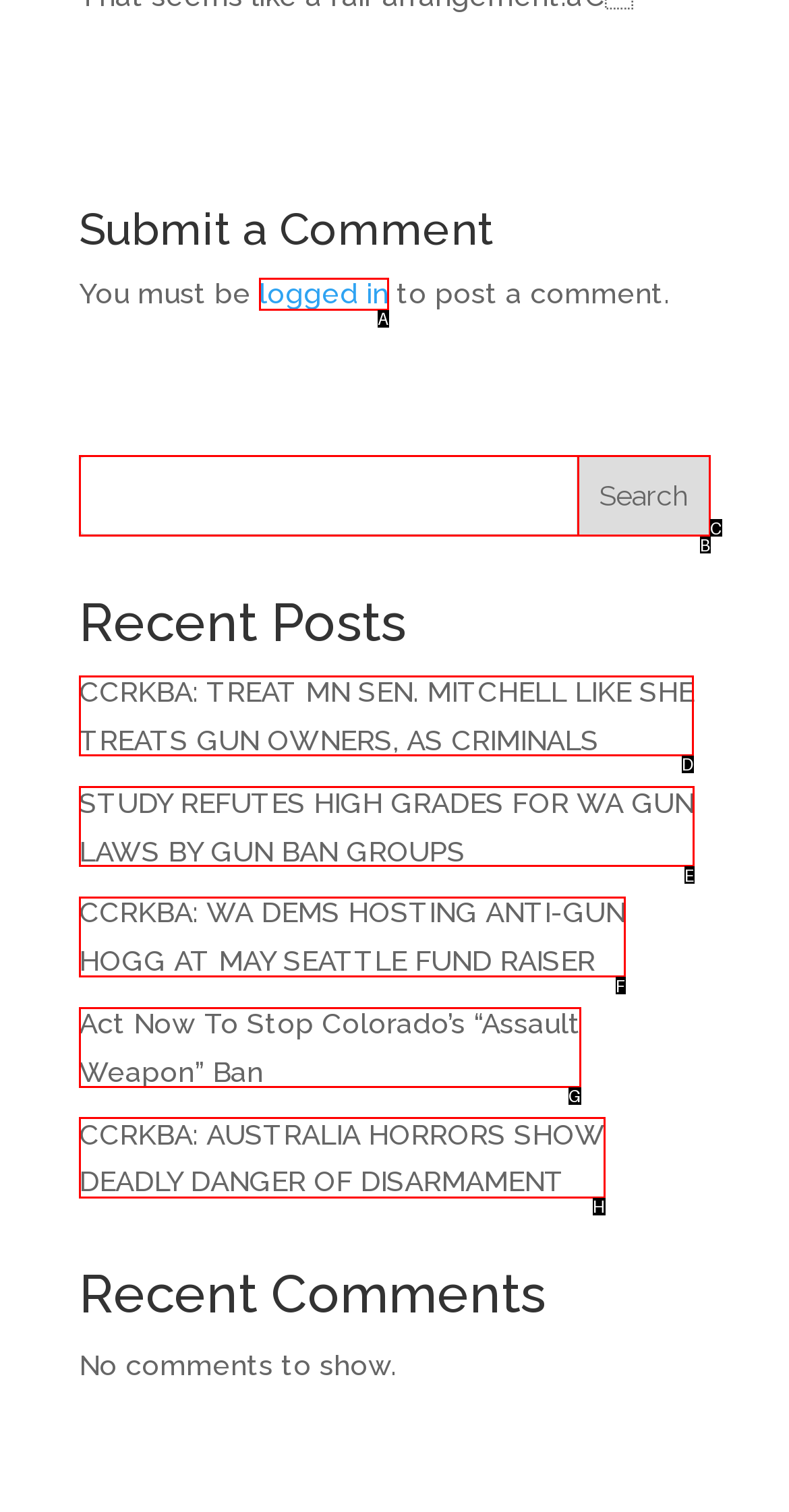Given the instruction: Read recent post about CCRKBA, which HTML element should you click on?
Answer with the letter that corresponds to the correct option from the choices available.

D